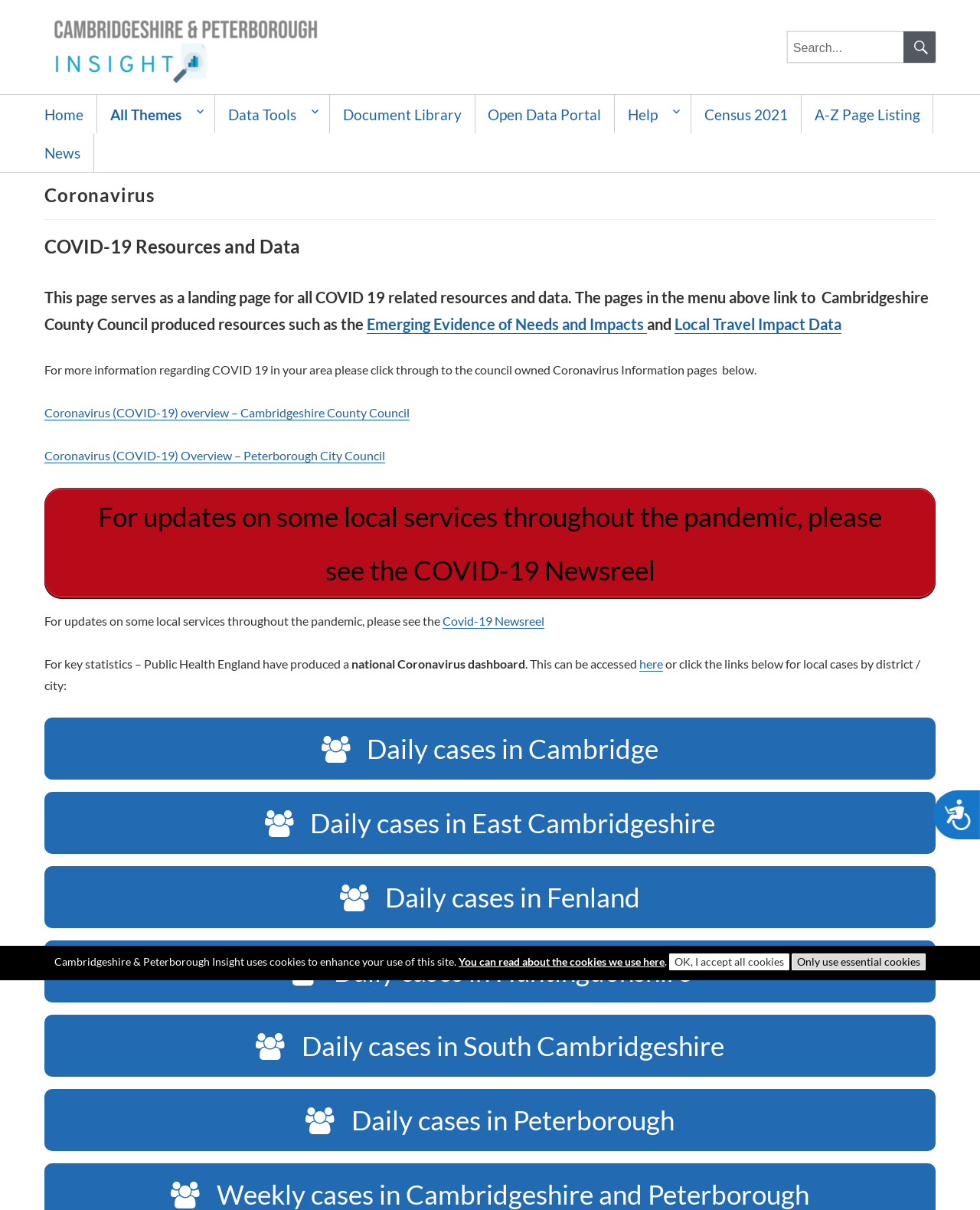Given the element description Search, identify the bounding box coordinates for the UI element on the webpage screenshot. The format should be (top-left x, top-left y, bottom-right x, bottom-right y), with values between 0 and 1.

[0.922, 0.026, 0.955, 0.052]